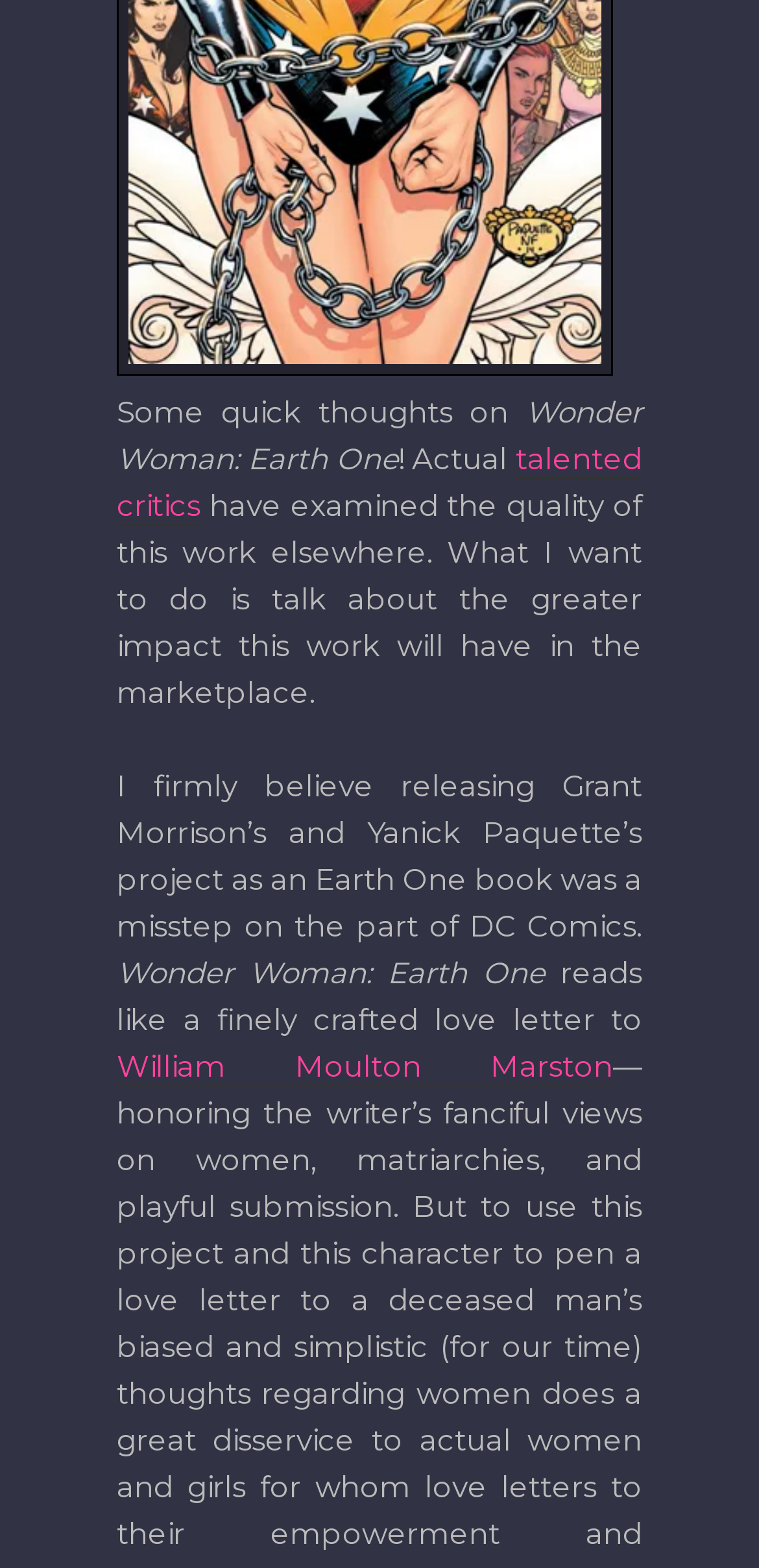Locate the bounding box of the UI element described by: "critics" in the given webpage screenshot.

[0.154, 0.311, 0.264, 0.336]